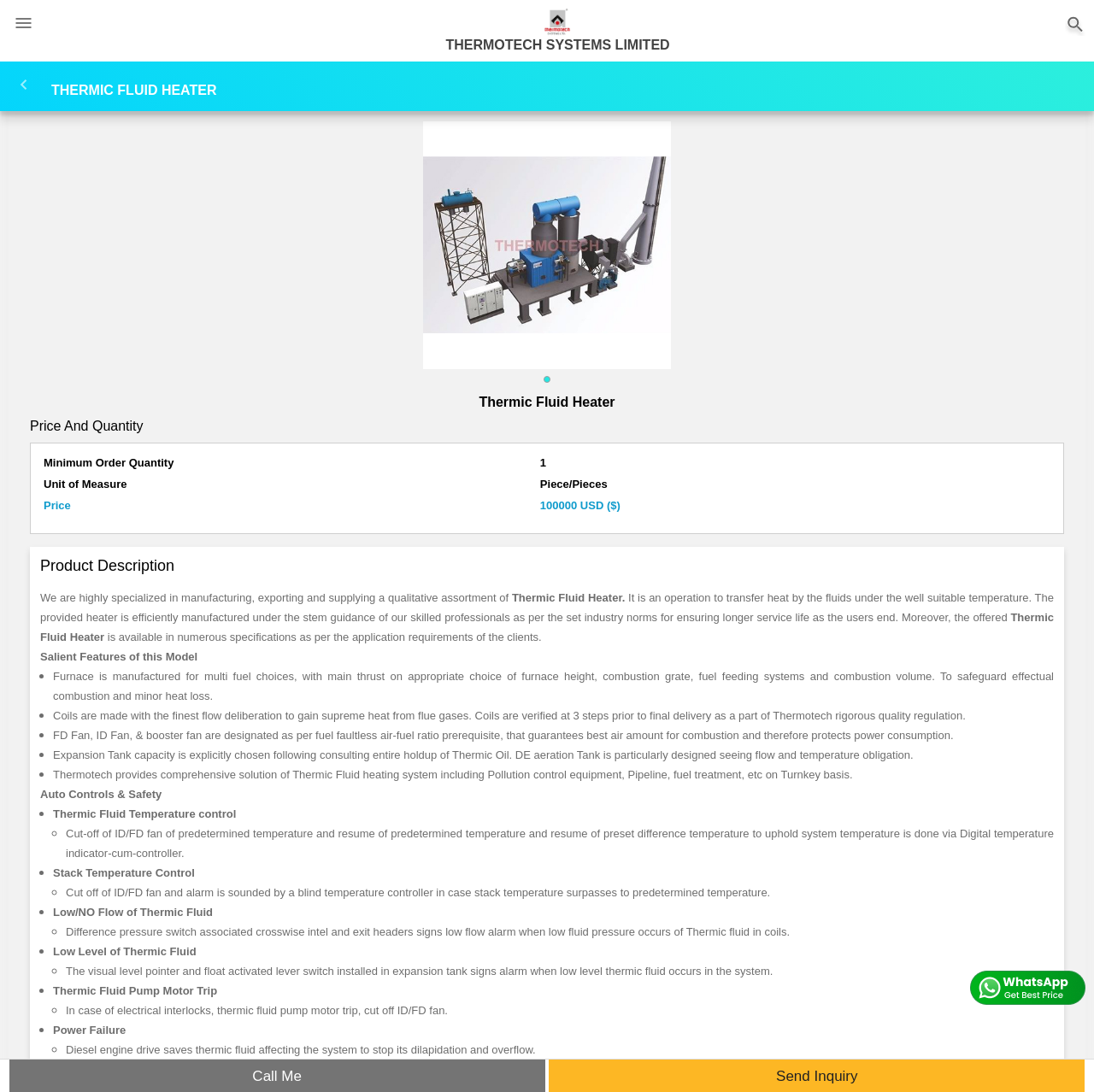Offer a comprehensive description of the webpage’s content and structure.

The webpage is about Thermotech Systems Limited, a manufacturer, supplier, and exporter of thermic fluid heaters. At the top left corner, there is a small image of a home icon, which is also a link to the homepage. Next to it, there is a larger image of the company's logo. On the top right corner, there is another small image of a home icon.

Below the company's logo, there is a heading that reads "THERMIC FLUID HEATER" in bold font. Underneath the heading, there is a large image of a thermic fluid heater.

The webpage then displays product information, including the price and quantity of the thermic fluid heater. The price is listed as $100,000 USD per piece. There is also a product description that explains the features and benefits of the thermic fluid heater.

The product description is divided into several sections, including "Salient Features of this Model" and "Auto Controls & Safety". The "Salient Features" section lists several key features of the thermic fluid heater, including its ability to operate with multiple fuel choices and its efficient combustion system. The "Auto Controls & Safety" section lists several safety features, including temperature control, stack temperature control, and low flow alarm.

Each of these safety features is described in detail, with bullet points and short paragraphs explaining how they work. There are also several list markers, including "•" and "◦", that are used to separate the different safety features.

Overall, the webpage is focused on providing detailed information about the thermic fluid heater and its features, as well as showcasing the company's expertise and commitment to safety.